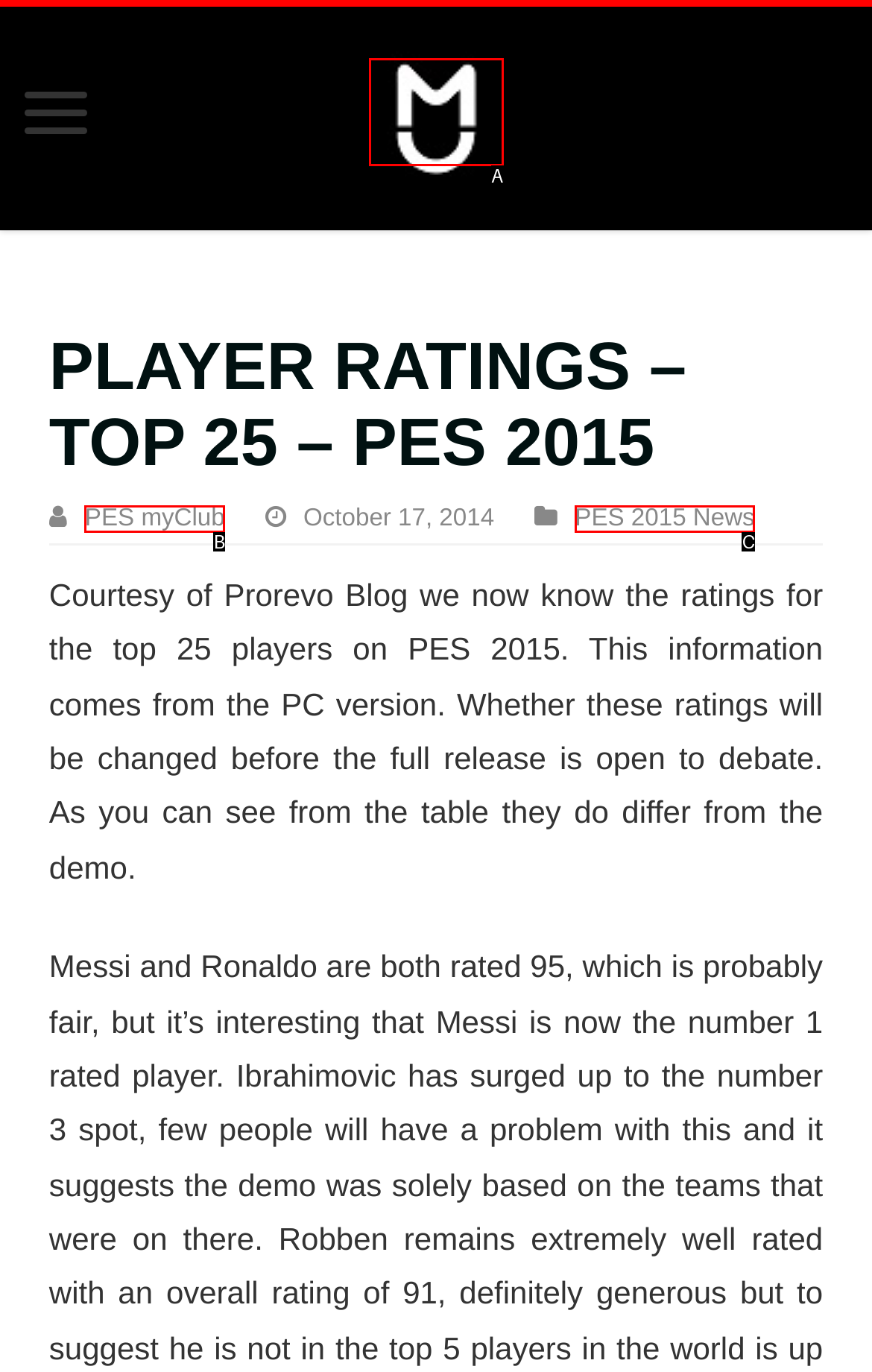From the choices given, find the HTML element that matches this description: PES 2015 News. Answer with the letter of the selected option directly.

C